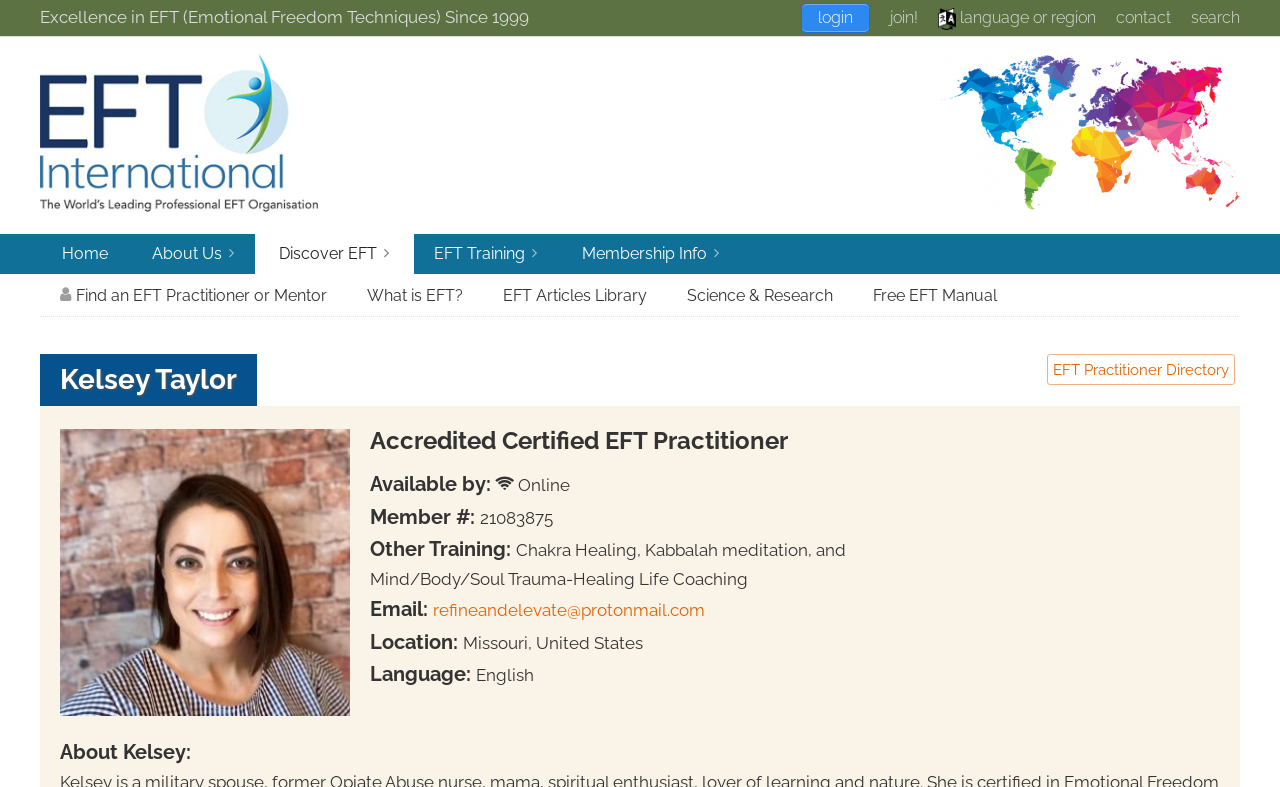Generate a comprehensive description of the webpage content.

This webpage is about Kelsey Taylor, an EFT (Emotional Freedom Techniques) practitioner. At the top of the page, there is a heading that reads "Excellence in EFT (Emotional Freedom Techniques) Since 1999". Below this heading, there are several links to different sections of the website, including "login", "join!", "language select", "contact", and "search". 

To the right of these links, there is an image of a world map with a link to "EFT International". Below this, there is a navigation menu with links to "Home", "About Us", "Discover EFT", and other sections related to EFT. 

The main content of the page is about Kelsey Taylor, with a heading that reads "Kelsey Taylor" and a subheading that reads "Accredited Certified EFT Practitioner". Below this, there is information about Kelsey's practice, including her availability, member number, and other training she has received. 

There is also contact information, including an email address and location, which is Missouri, United States. The language spoken is English. At the bottom of the page, there is a section titled "About Kelsey:".